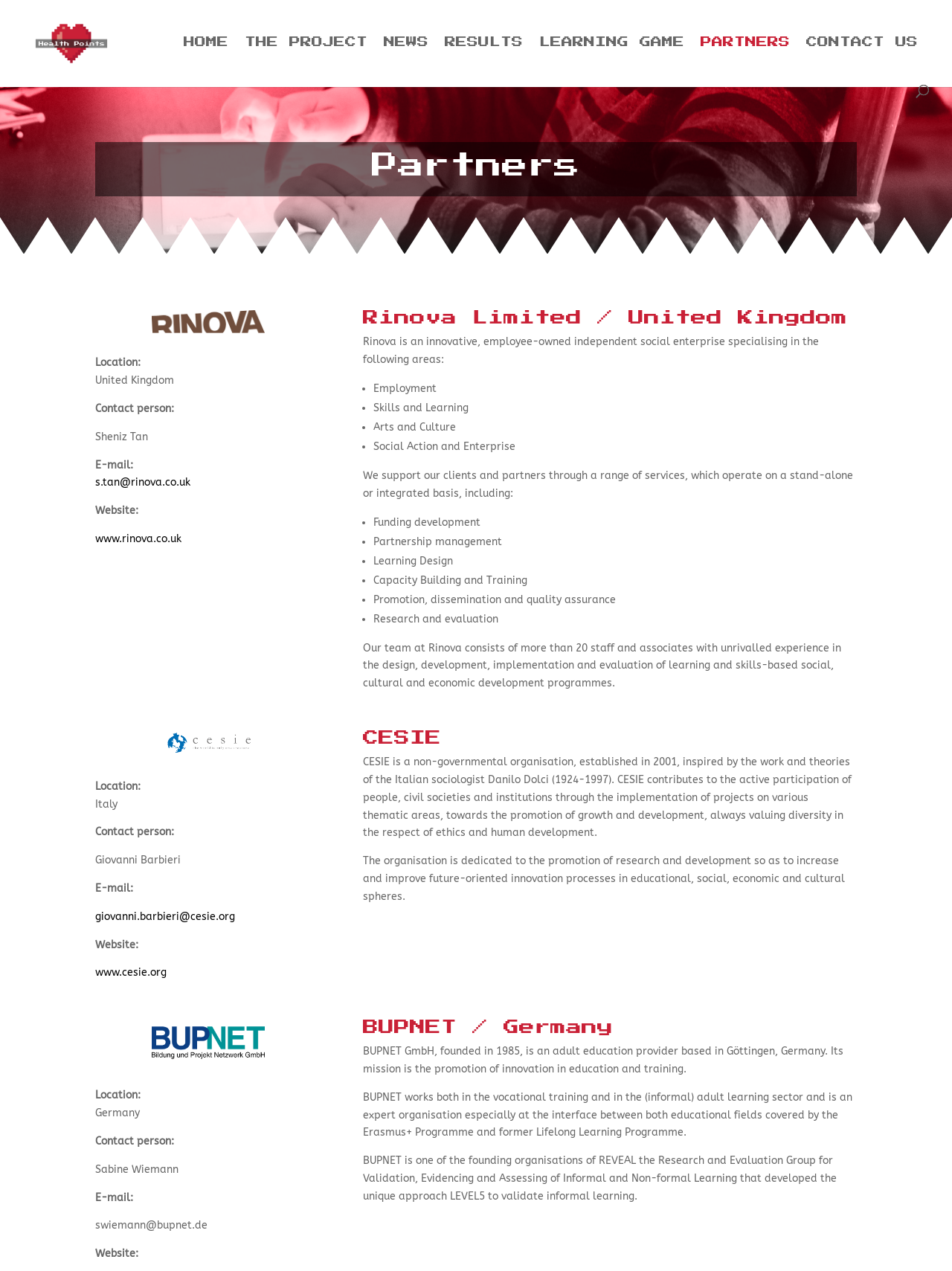Please determine the bounding box coordinates of the element to click in order to execute the following instruction: "Make a donation". The coordinates should be four float numbers between 0 and 1, specified as [left, top, right, bottom].

None